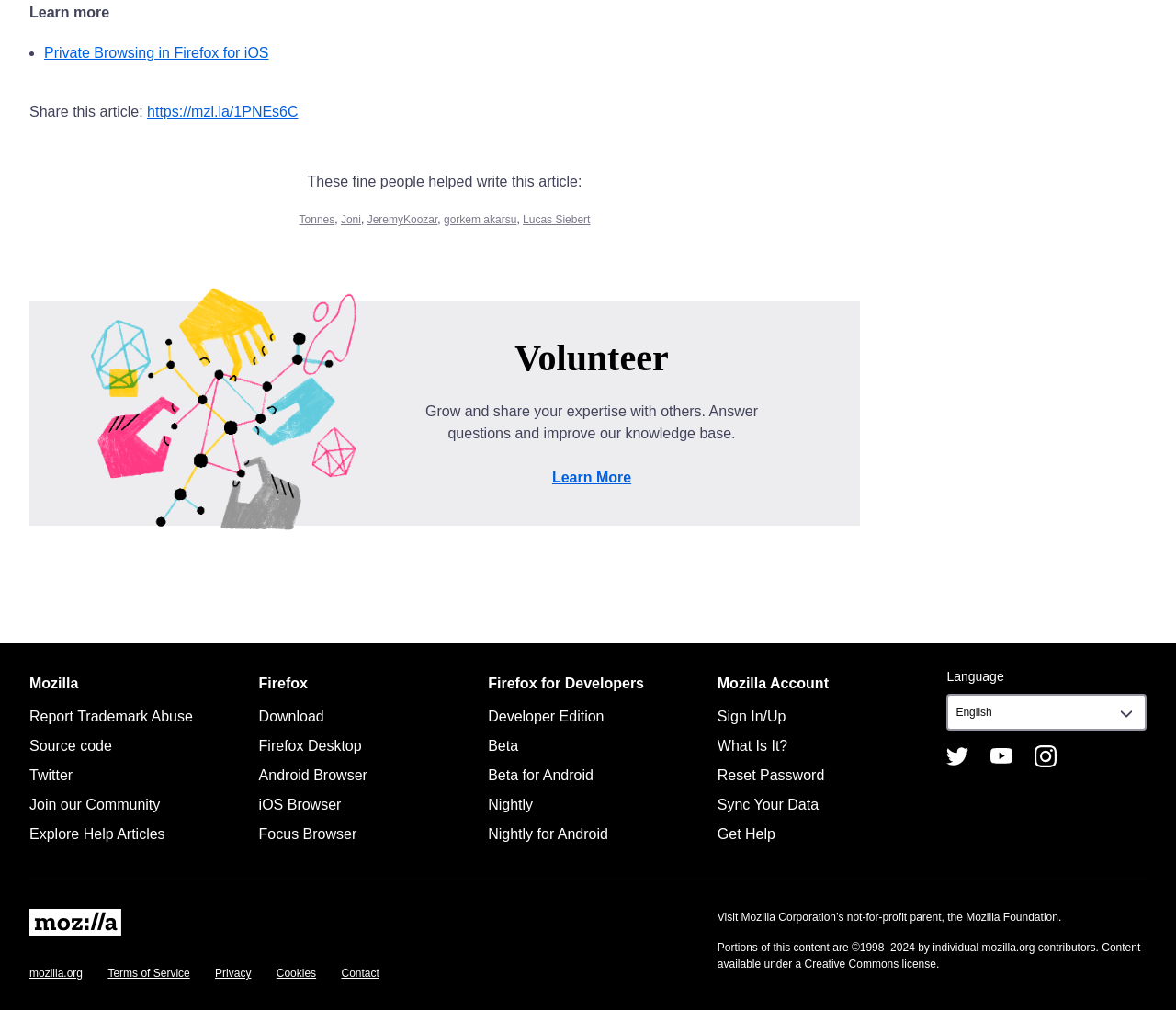Identify the bounding box coordinates of the clickable region necessary to fulfill the following instruction: "Download Firefox". The bounding box coordinates should be four float numbers between 0 and 1, i.e., [left, top, right, bottom].

[0.22, 0.702, 0.276, 0.717]